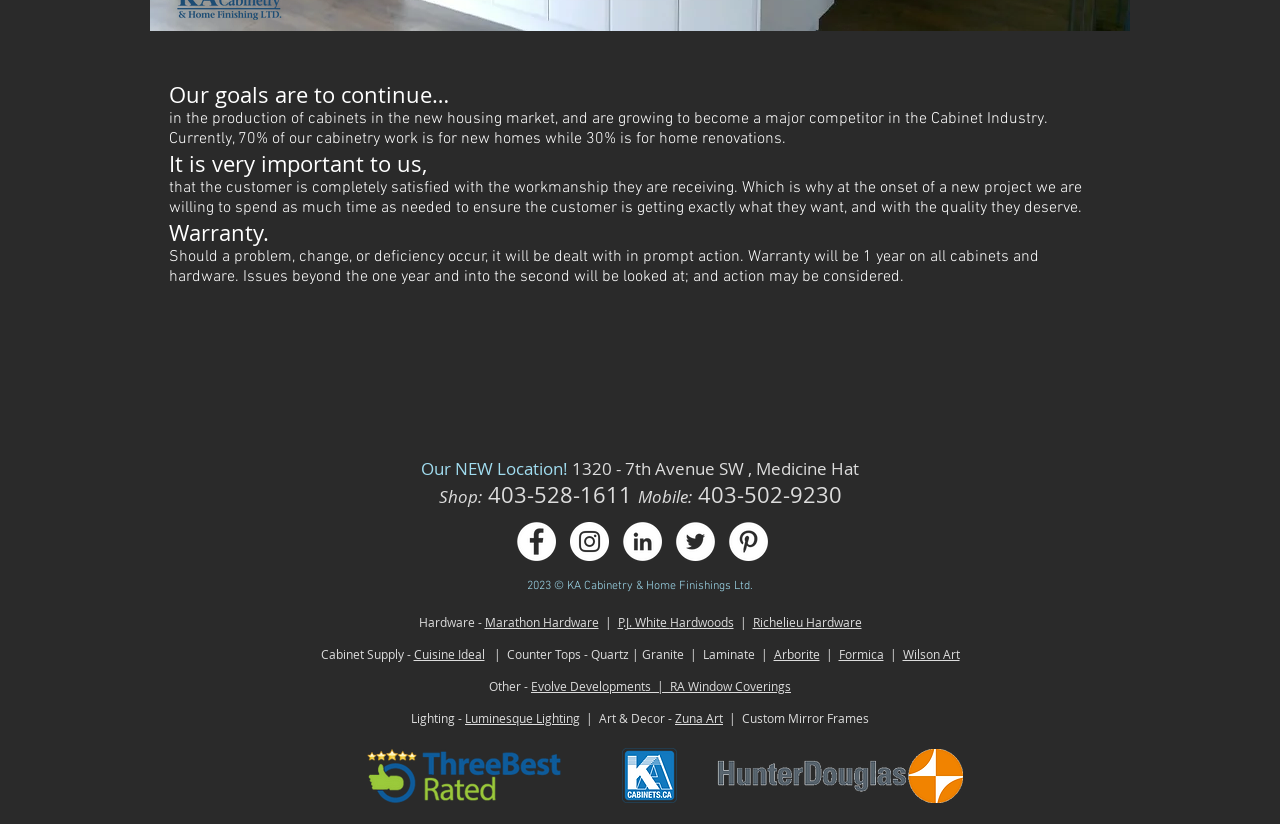Please provide the bounding box coordinate of the region that matches the element description: Richelieu Hardware. Coordinates should be in the format (top-left x, top-left y, bottom-right x, bottom-right y) and all values should be between 0 and 1.

[0.588, 0.745, 0.673, 0.765]